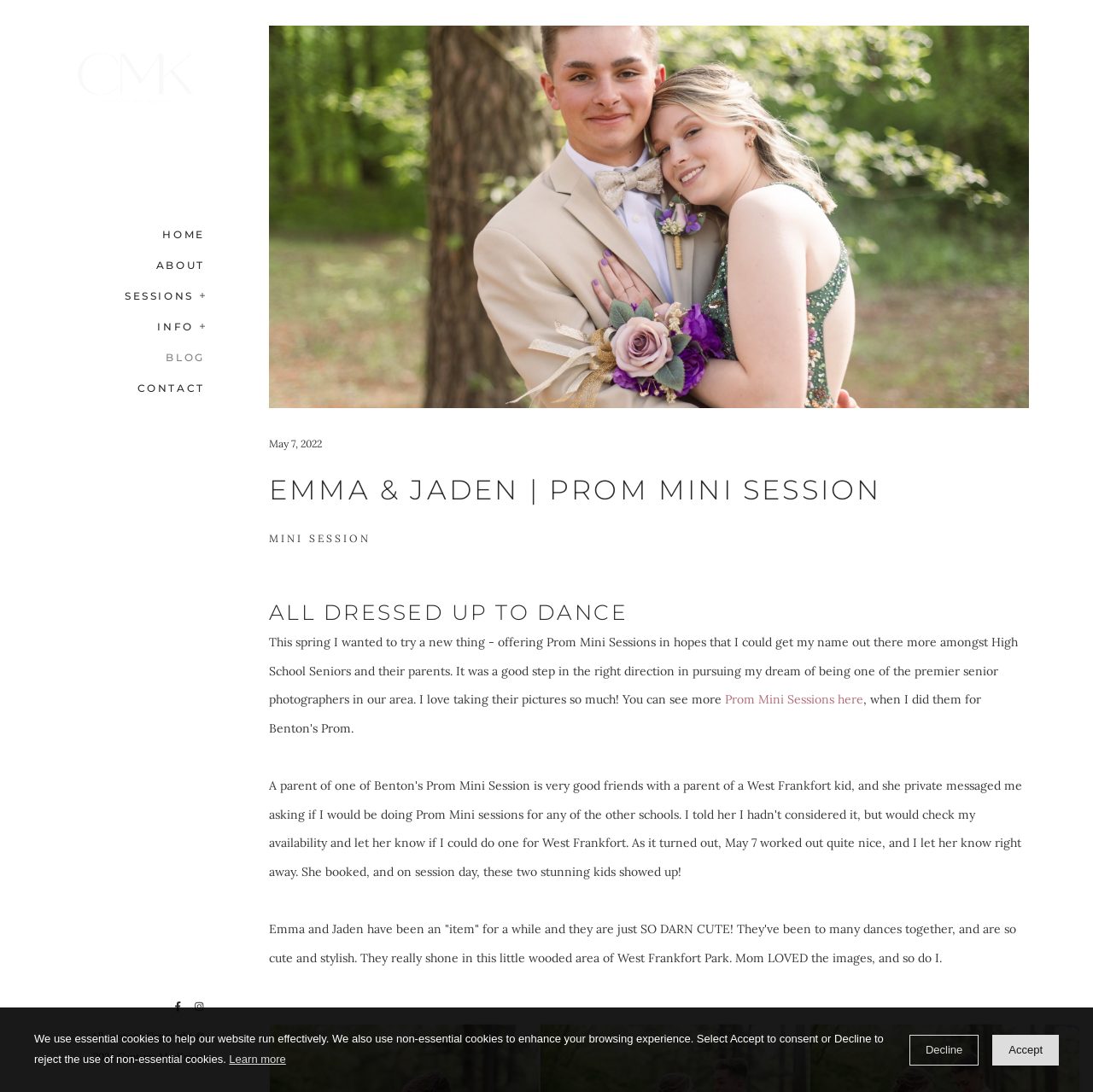How many links are in the navigation menu?
Using the details from the image, give an elaborate explanation to answer the question.

The navigation menu is located at the top of the webpage and contains links to 'HOME', 'ABOUT', 'SESSIONS', 'INFO', 'BLOG', and 'CONTACT'. By counting these links, we can determine that there are 6 links in the navigation menu.